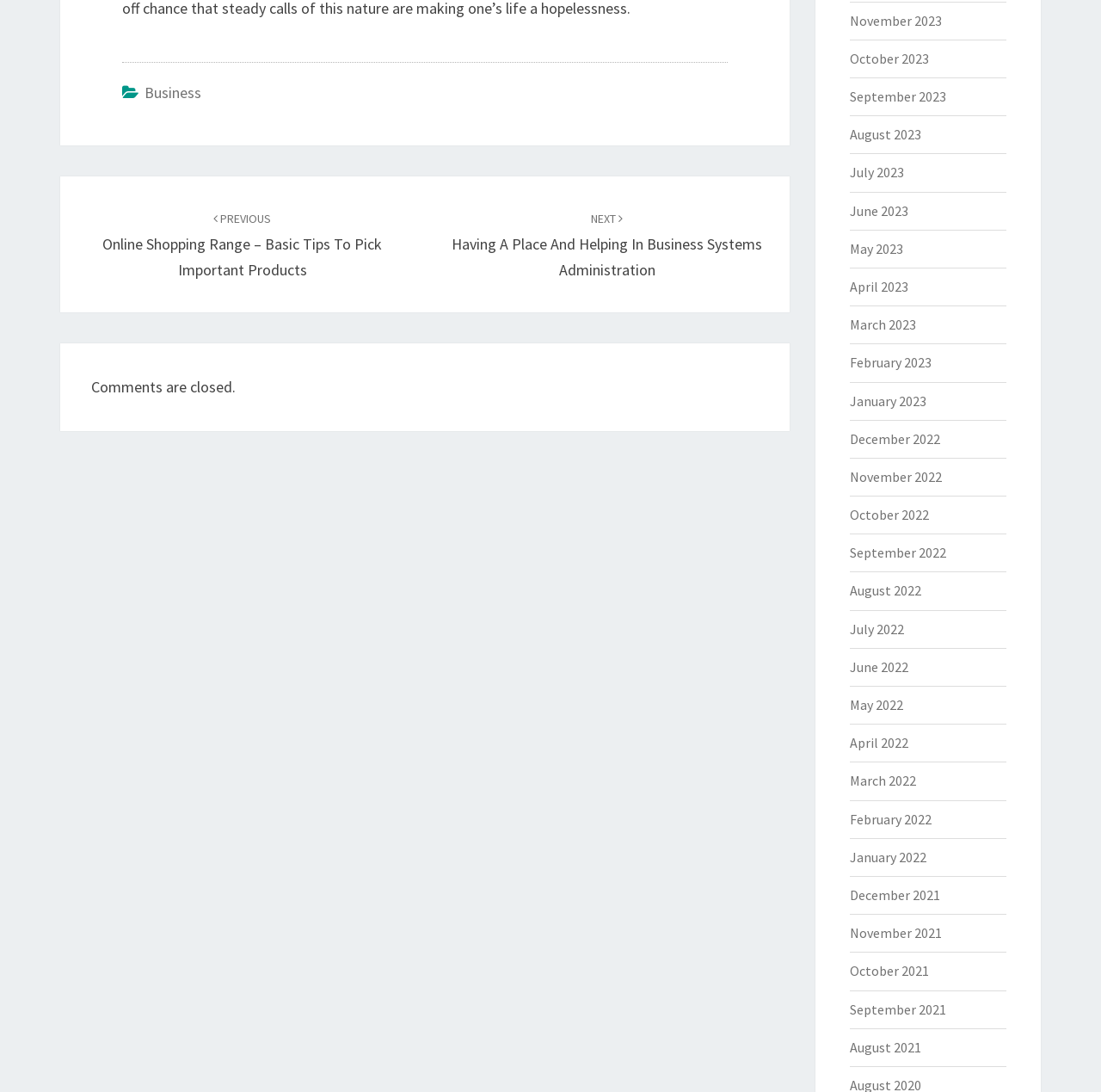Please provide a comprehensive response to the question below by analyzing the image: 
Where is the 'Post navigation' heading located?

The 'Post navigation' heading is located at the top of the webpage, which is indicated by the y1 coordinate value of 0.161, which is smaller than the y1 coordinate values of other elements.